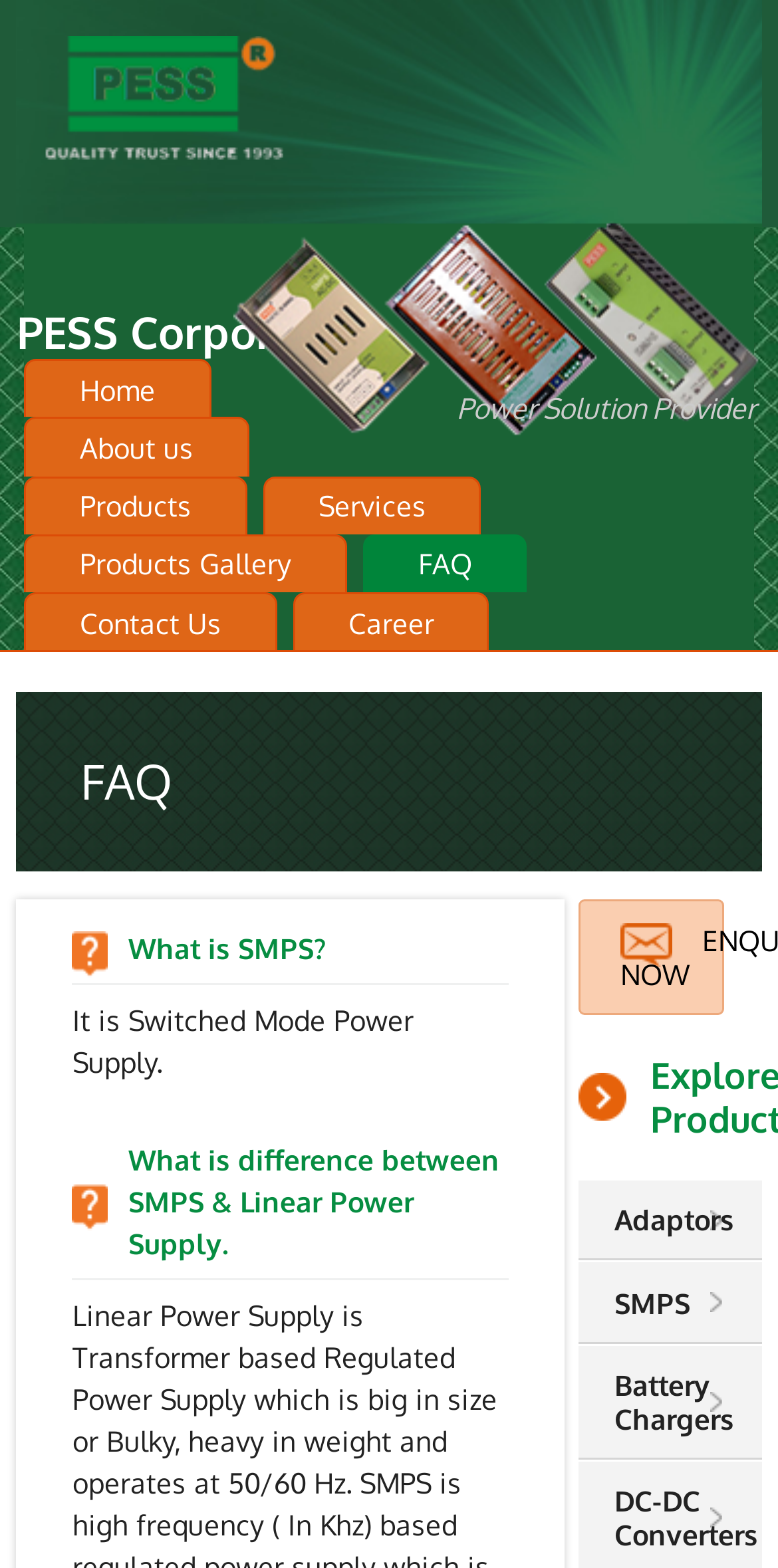Identify the bounding box coordinates for the region to click in order to carry out this instruction: "view FAQ". Provide the coordinates using four float numbers between 0 and 1, formatted as [left, top, right, bottom].

[0.467, 0.341, 0.678, 0.378]